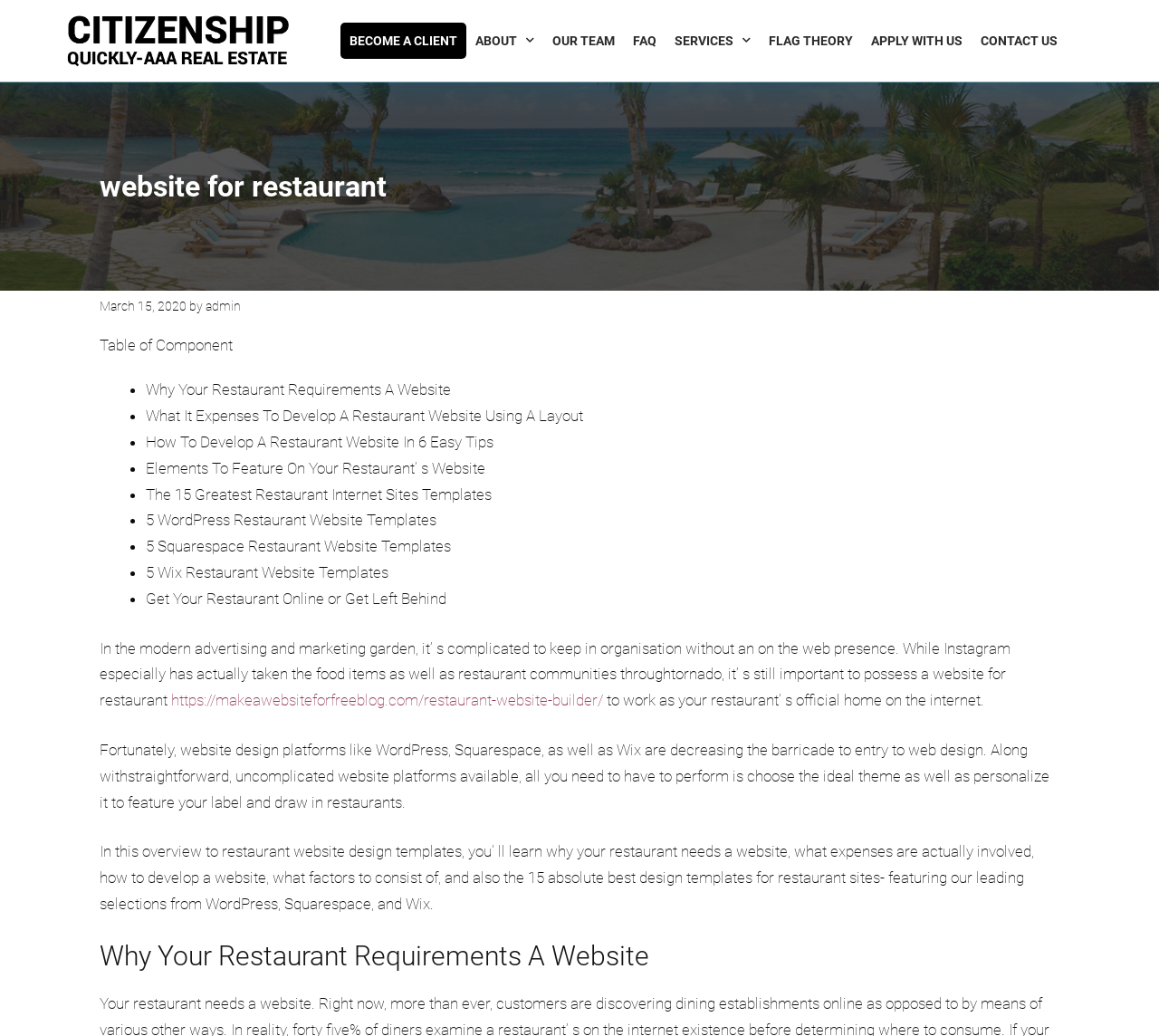Please identify the coordinates of the bounding box that should be clicked to fulfill this instruction: "Click on ABOUT".

[0.402, 0.022, 0.469, 0.057]